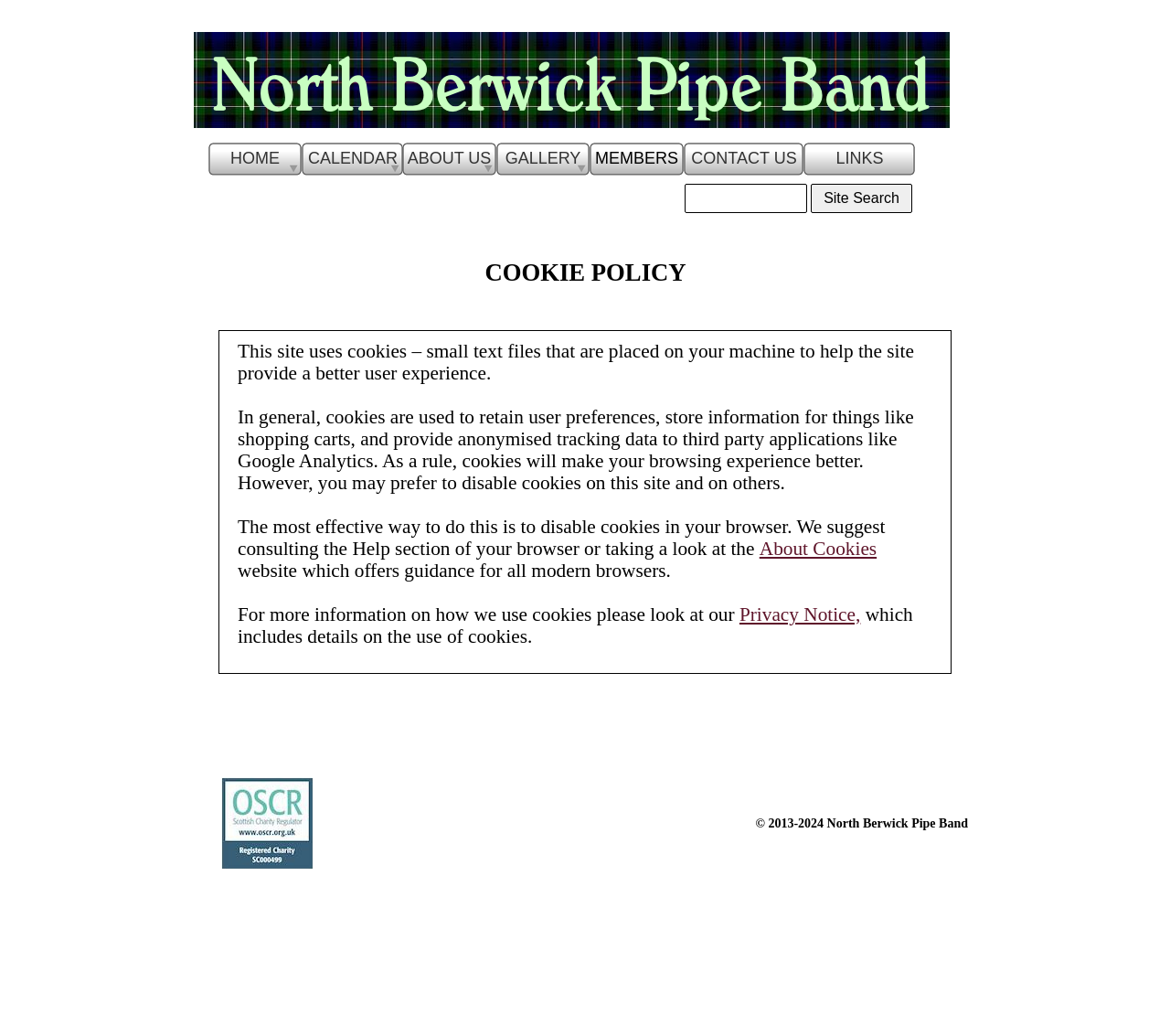Identify the bounding box for the UI element described as: "MEMBERS". Ensure the coordinates are four float numbers between 0 and 1, formatted as [left, top, right, bottom].

[0.504, 0.138, 0.584, 0.169]